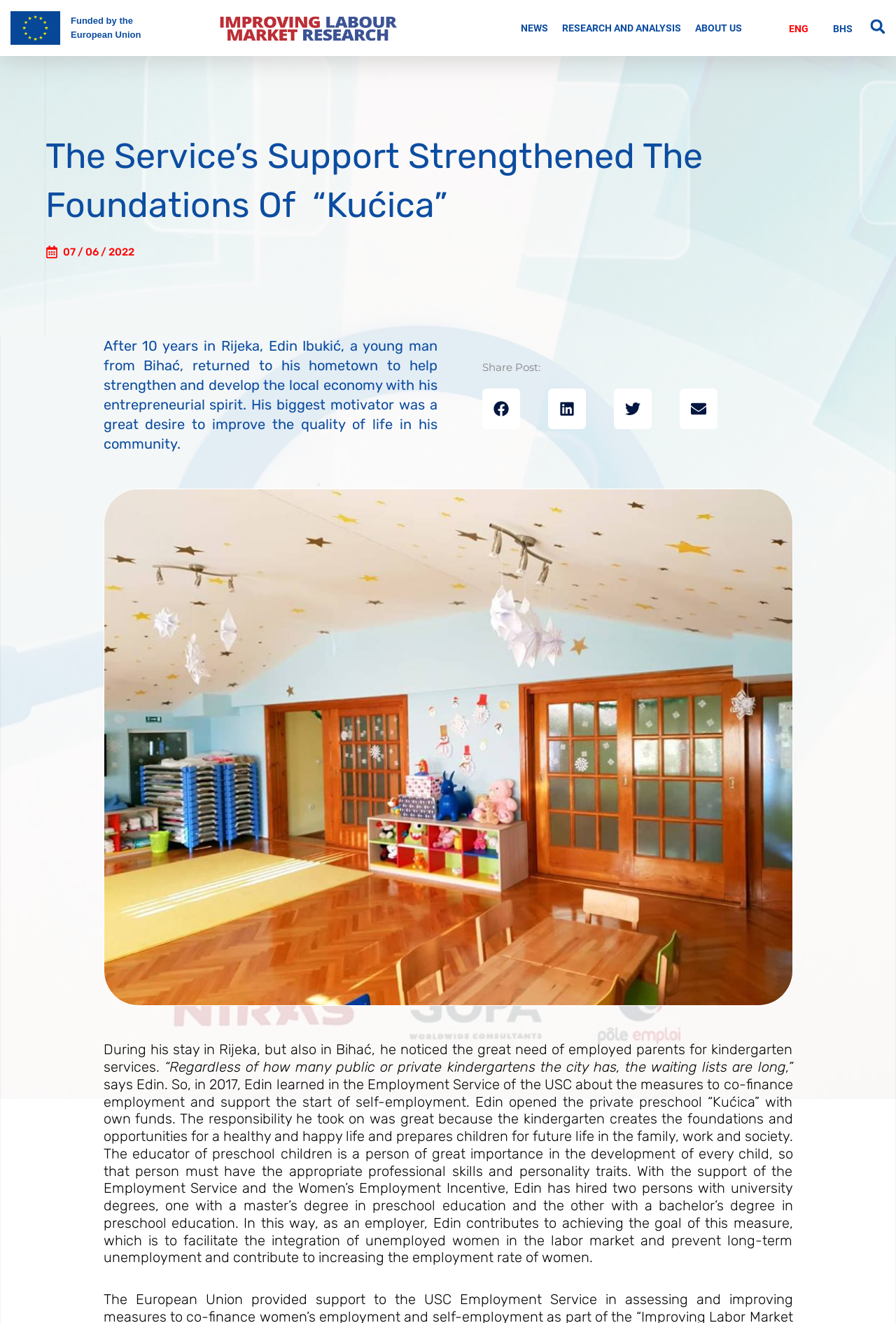Find the bounding box coordinates for the element that must be clicked to complete the instruction: "Switch to ENG language". The coordinates should be four float numbers between 0 and 1, indicated as [left, top, right, bottom].

[0.869, 0.017, 0.907, 0.026]